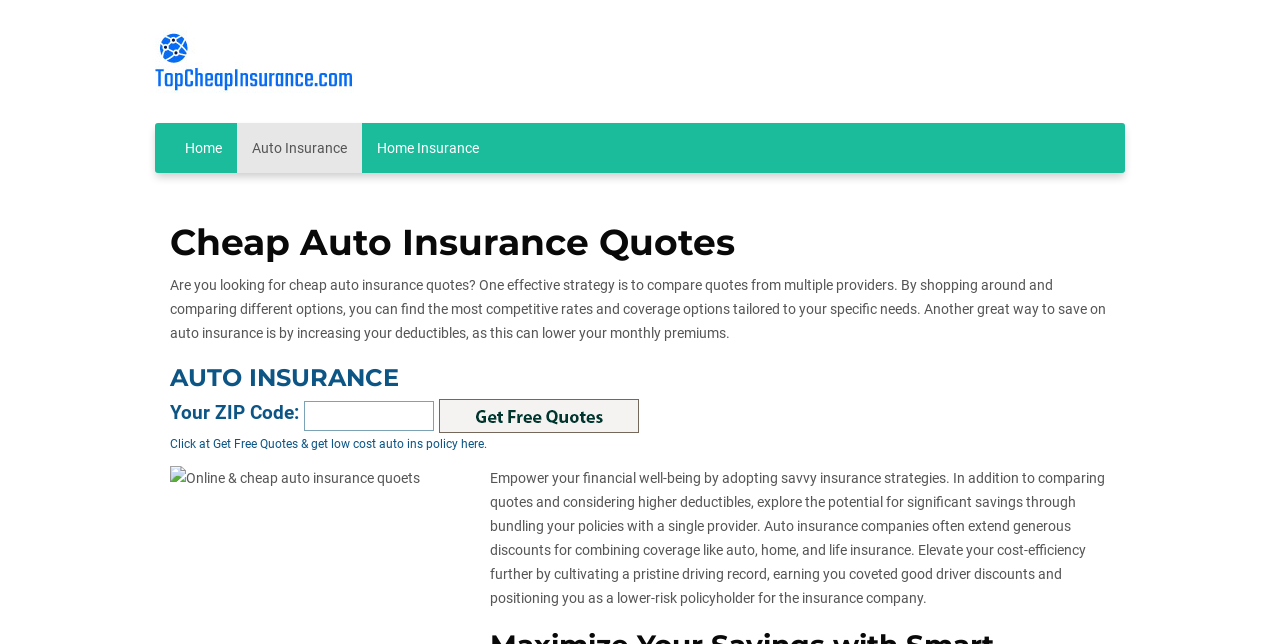Give an in-depth explanation of the webpage layout and content.

The webpage is focused on providing cheap auto insurance quotes to users. At the top, there is a prominent link "Top Cheap Insurance Quotes" accompanied by an image, which is likely a call-to-action button. Below this, there is a navigation menu with links to "Home", "Auto Insurance", and "Home Insurance".

The main content of the page is divided into sections. The first section has a heading "Cheap Auto Insurance Quotes" and a paragraph of text that explains the importance of comparing quotes from multiple providers to find the best deal. This section is positioned near the top of the page.

Below this, there is a section with a heading "AUTO INSURANCE" and a subheading "Your ZIP Code:". This section contains a textbox where users can input their ZIP code, a button to submit the input, and a brief instruction on how to get free quotes.

Further down the page, there is an image with a caption "Online & cheap auto insurance quoets" and a paragraph of text that provides additional tips on how to save on auto insurance, such as bundling policies and maintaining a good driving record. This section is positioned near the bottom of the page.

Overall, the webpage is designed to guide users through the process of finding cheap auto insurance quotes and provides helpful tips and resources to achieve this goal.